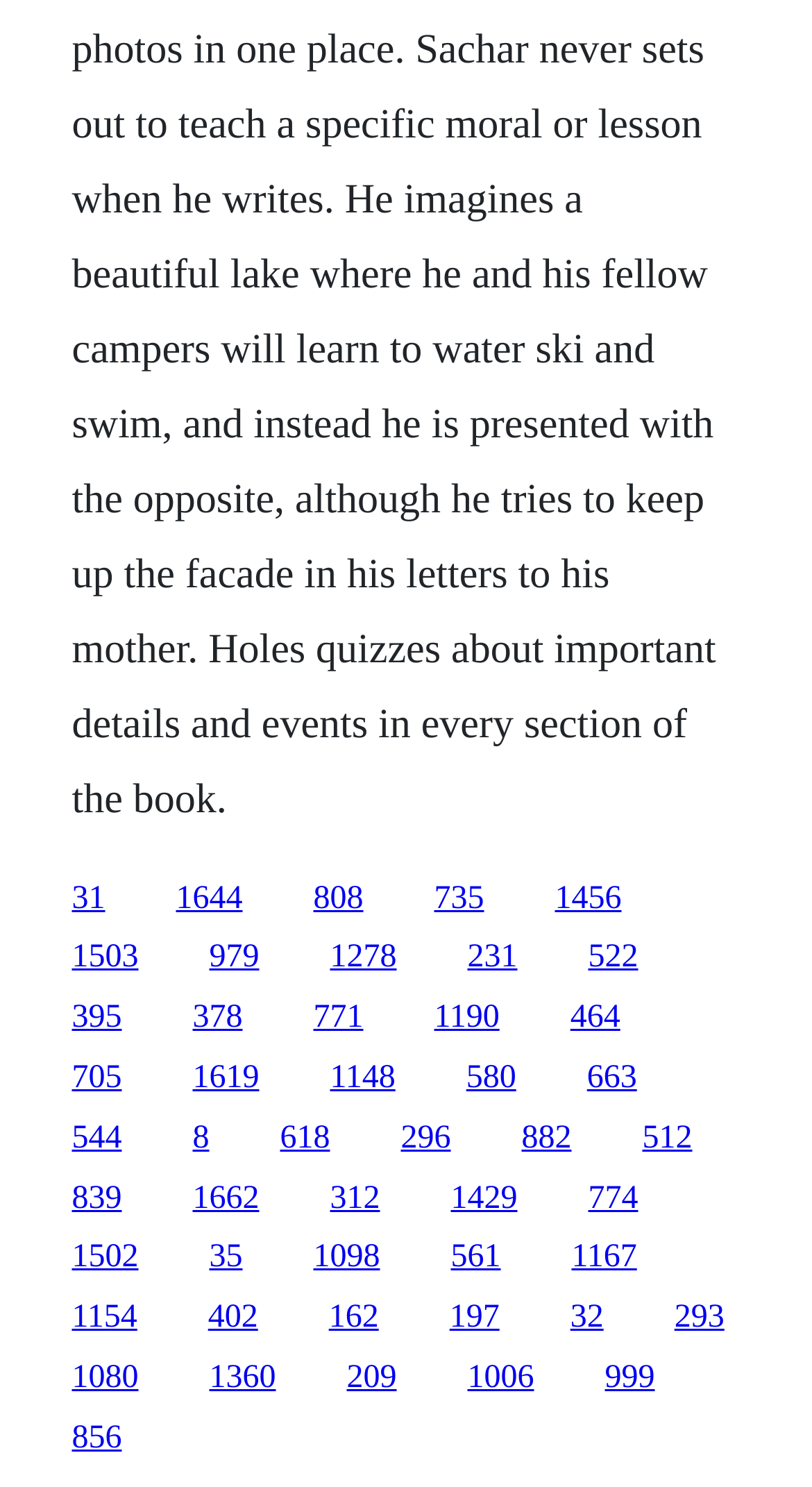How many rows of links are there?
Answer the question based on the image using a single word or a brief phrase.

10